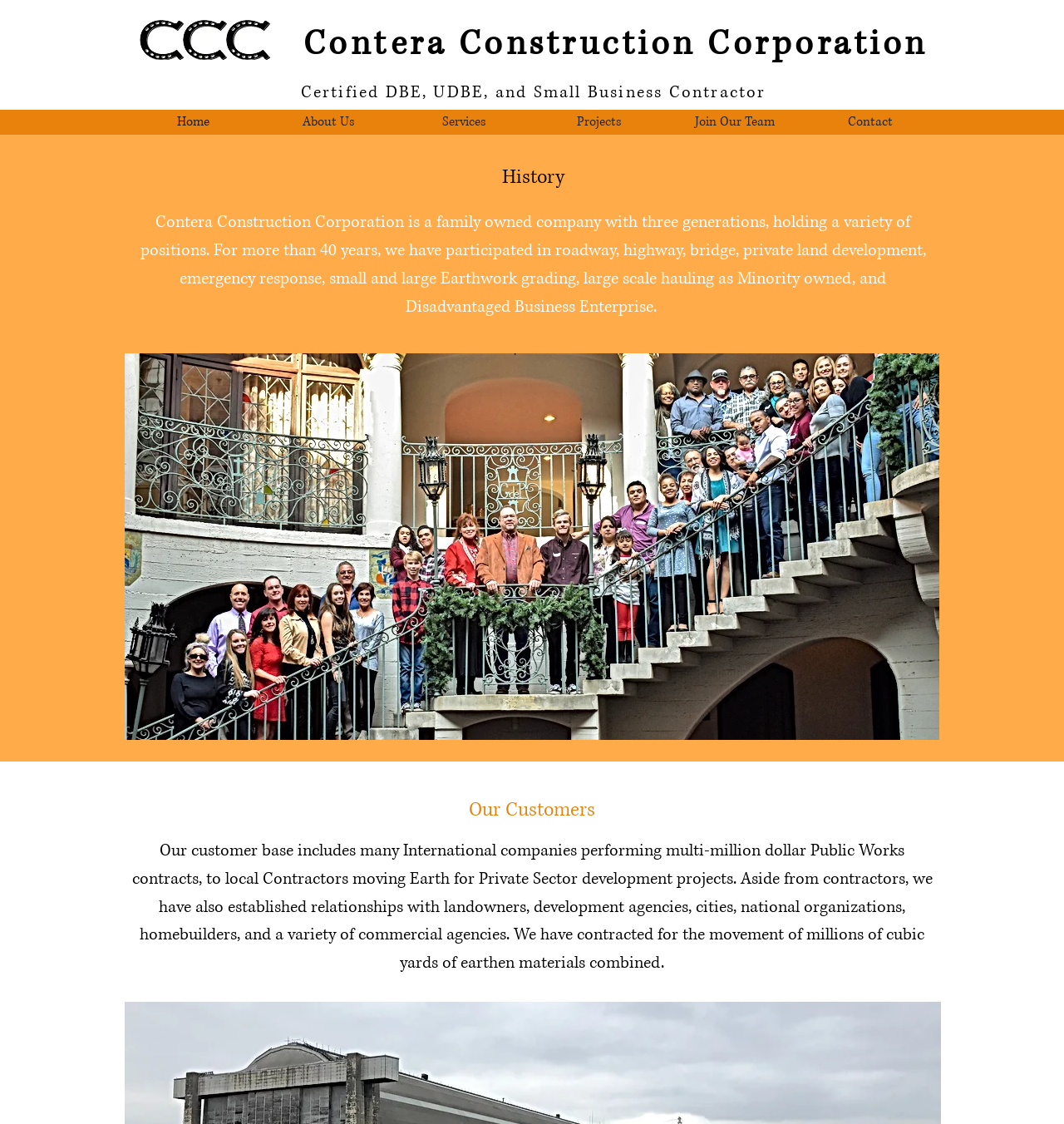What type of contractor is Contera Construction Corporation?
Using the information presented in the image, please offer a detailed response to the question.

I found the answer by examining the heading element with the text 'Certified DBE, UDBE, and Small Business Contractor' which is located near the company name, suggesting that it is a description of the company's type.